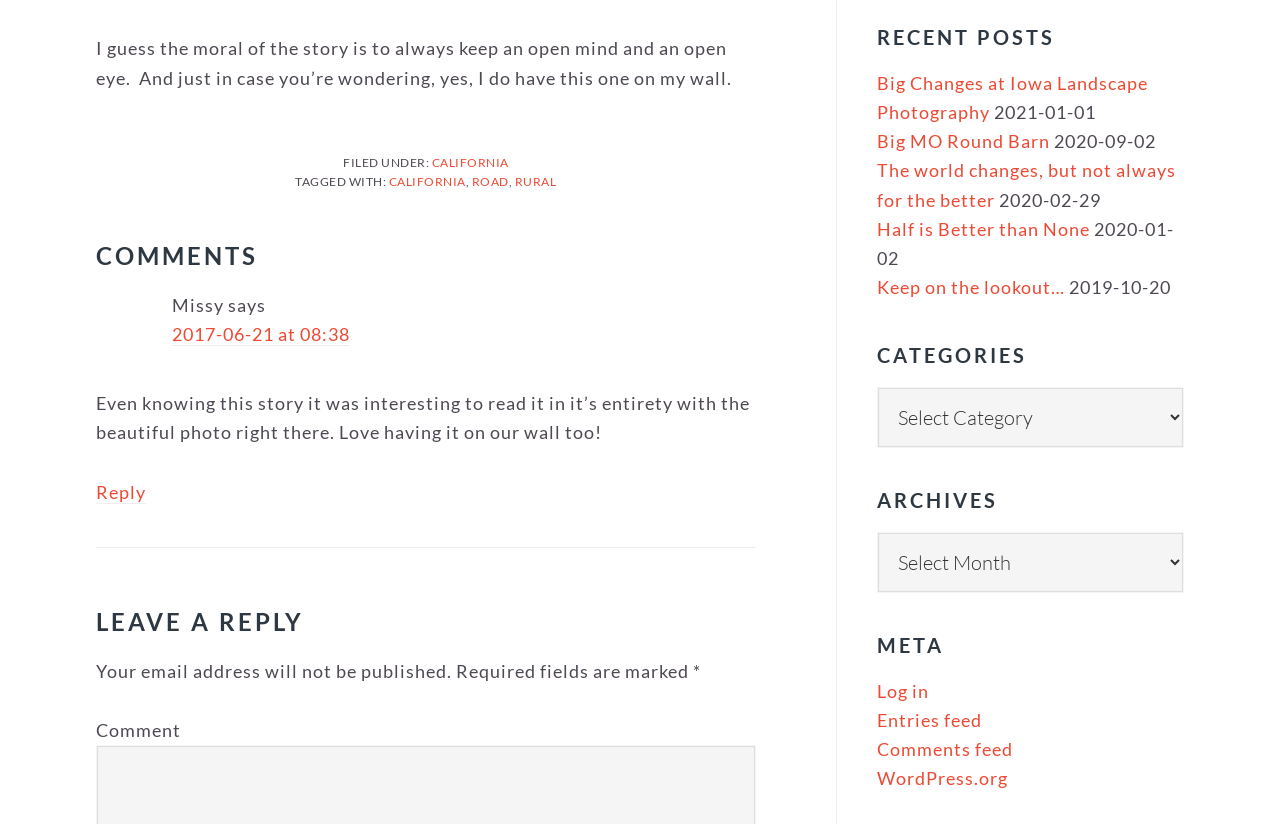Please find the bounding box coordinates of the element's region to be clicked to carry out this instruction: "Click on the 'HOME' link".

None